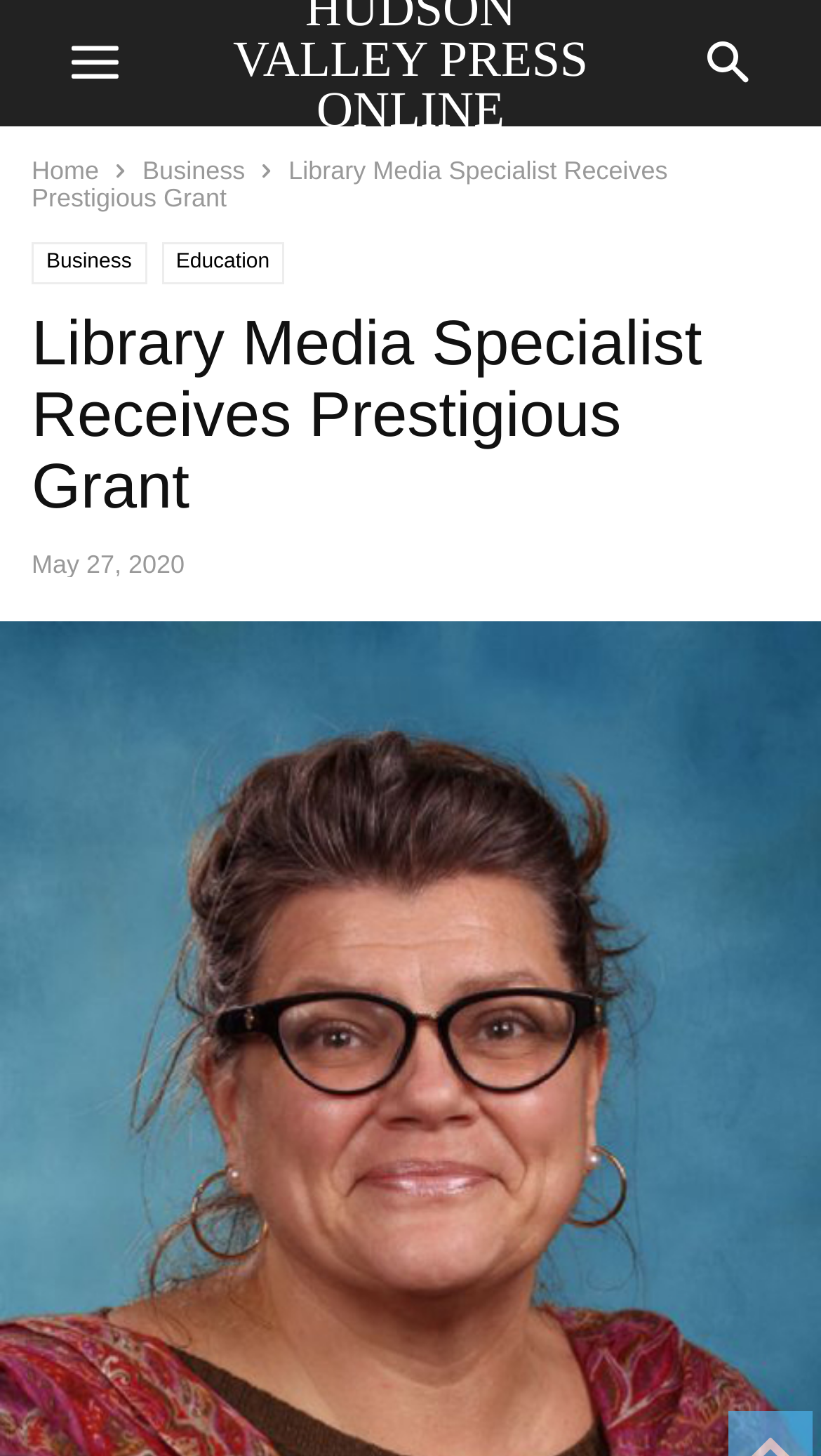Explain the webpage's design and content in an elaborate manner.

The webpage appears to be a news article page. At the top left, there is a navigation menu with two links, "Home" and "Business", positioned side by side. Below these links, there is a title "Library Media Specialist Receives Prestigious Grant" in a larger font size, spanning almost the entire width of the page. 

Underneath the title, there are two more links, "Business" and "Education", placed next to each other. 

Further down, there is a header section that occupies most of the page width. Within this section, the title "Library Media Specialist Receives Prestigious Grant" is repeated, followed by a timestamp "May 27, 2020" on the same line, positioned slightly to the right of the title.